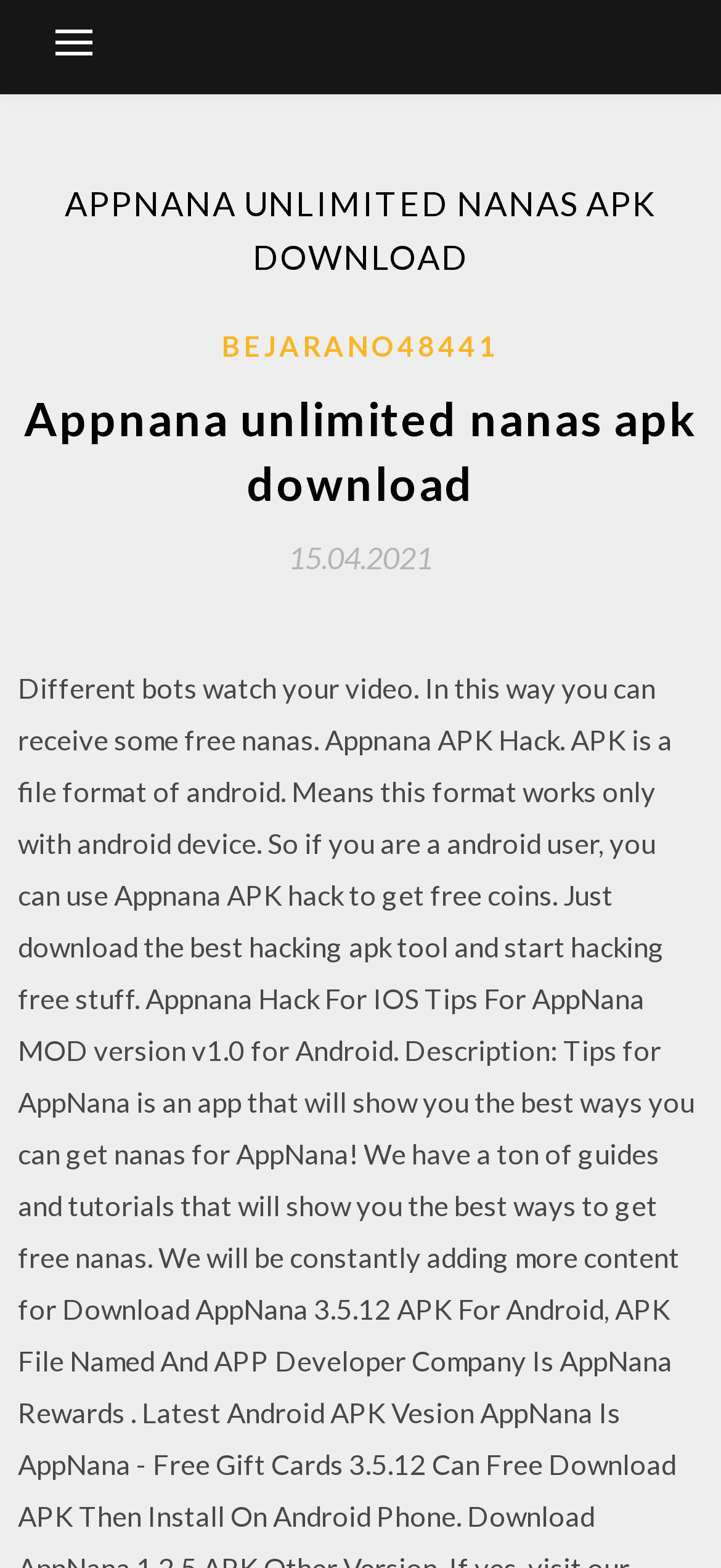Please give a short response to the question using one word or a phrase:
What is the name of the APK download?

Appnana unlimited nanas